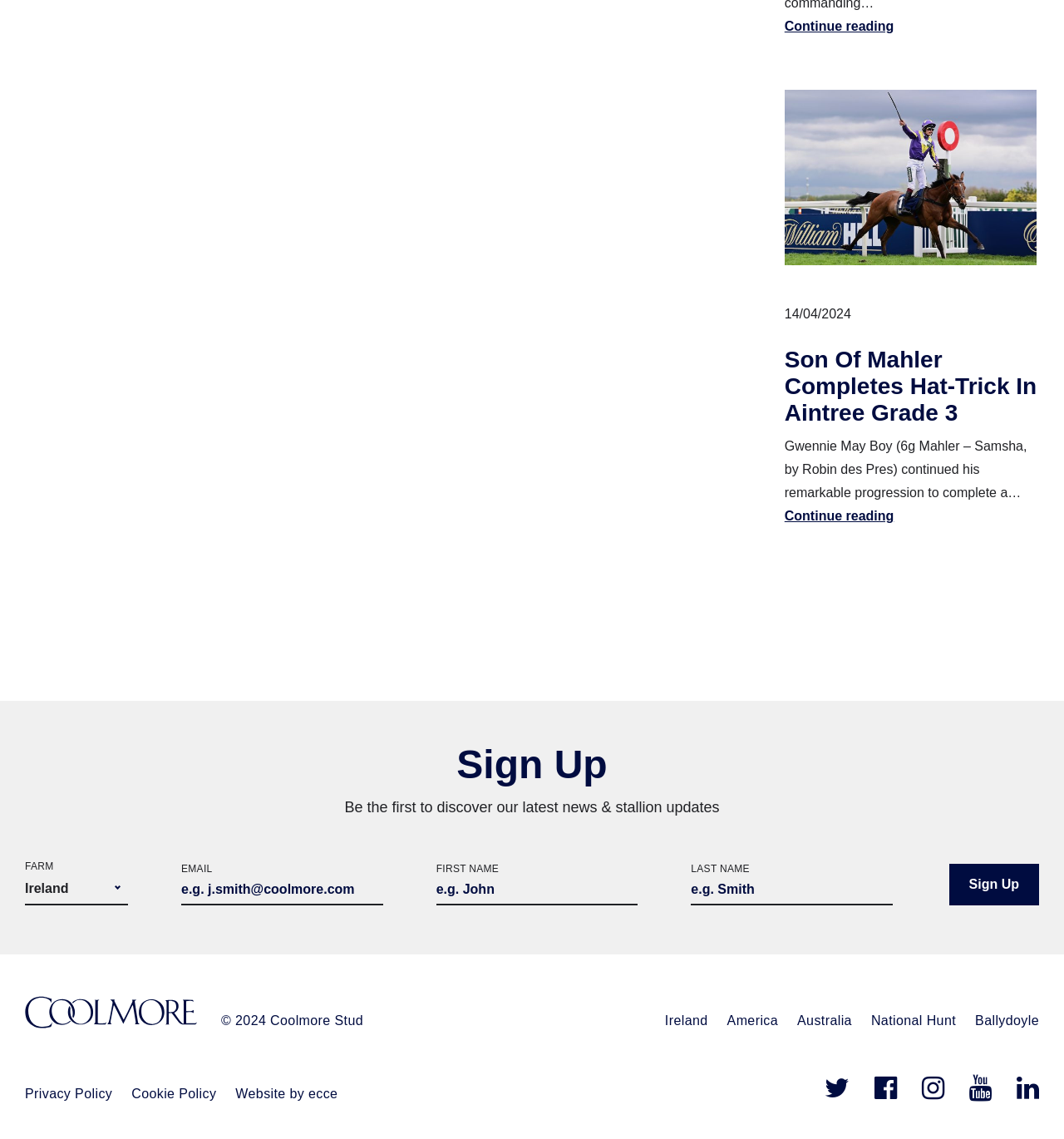Provide the bounding box coordinates of the HTML element described by the text: "Privacy Policy". The coordinates should be in the format [left, top, right, bottom] with values between 0 and 1.

[0.023, 0.954, 0.106, 0.967]